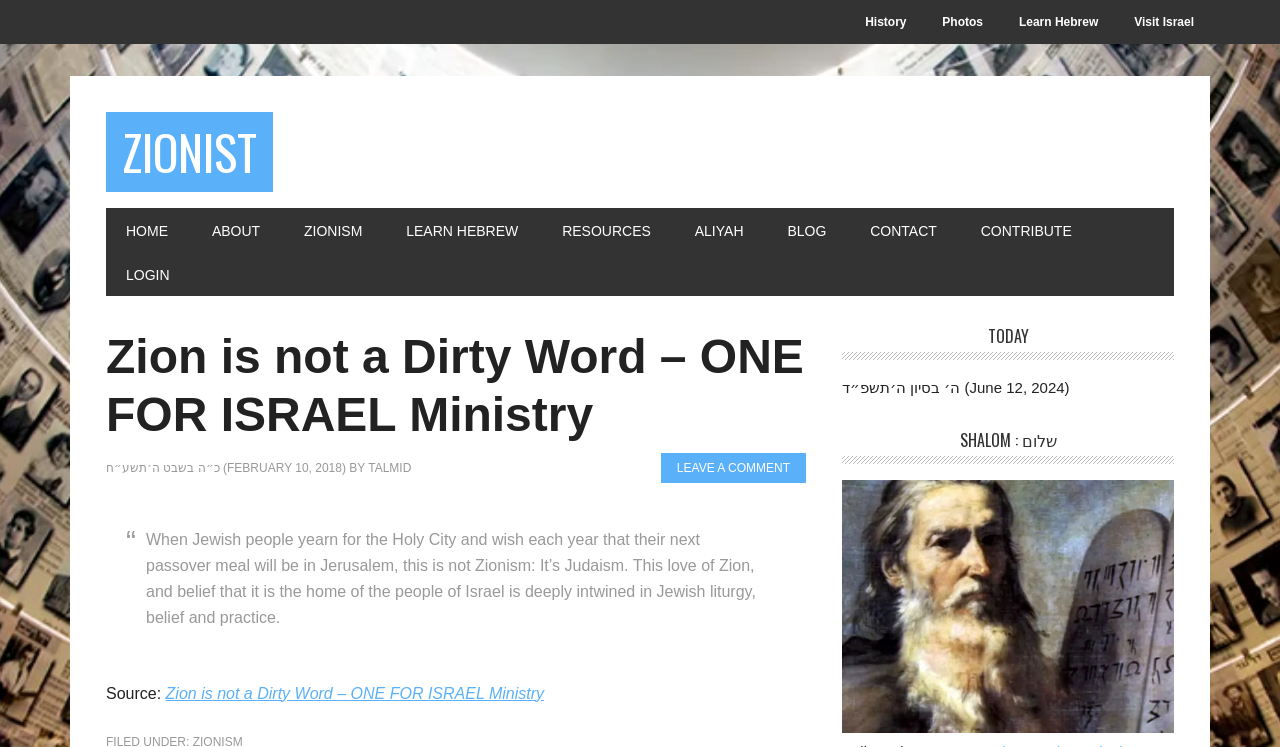Please locate the bounding box coordinates for the element that should be clicked to achieve the following instruction: "Check the date of the current post". Ensure the coordinates are given as four float numbers between 0 and 1, i.e., [left, top, right, bottom].

[0.083, 0.617, 0.27, 0.636]